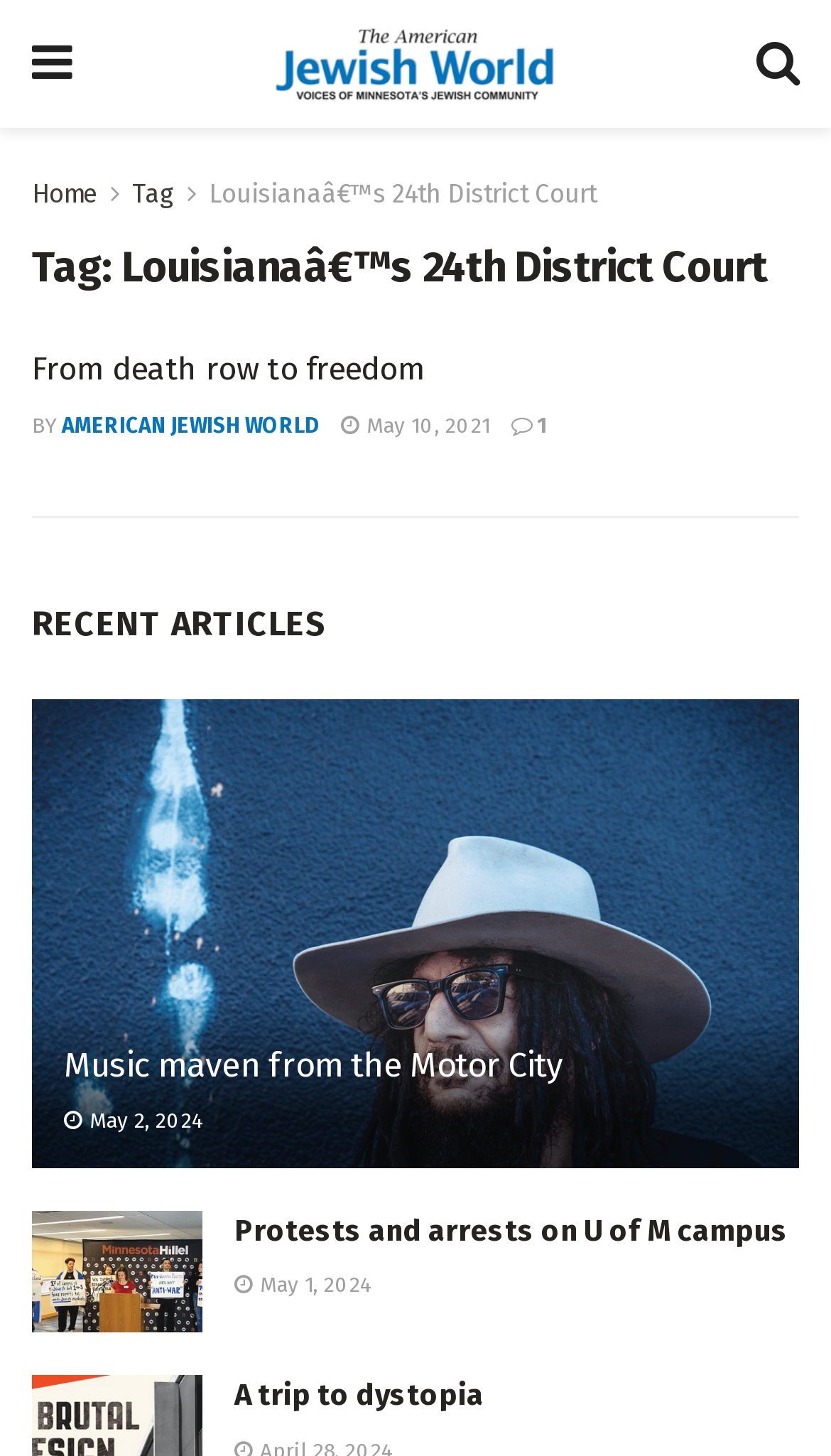Specify the bounding box coordinates for the region that must be clicked to perform the given instruction: "Read article From death row to freedom".

[0.038, 0.241, 0.512, 0.267]